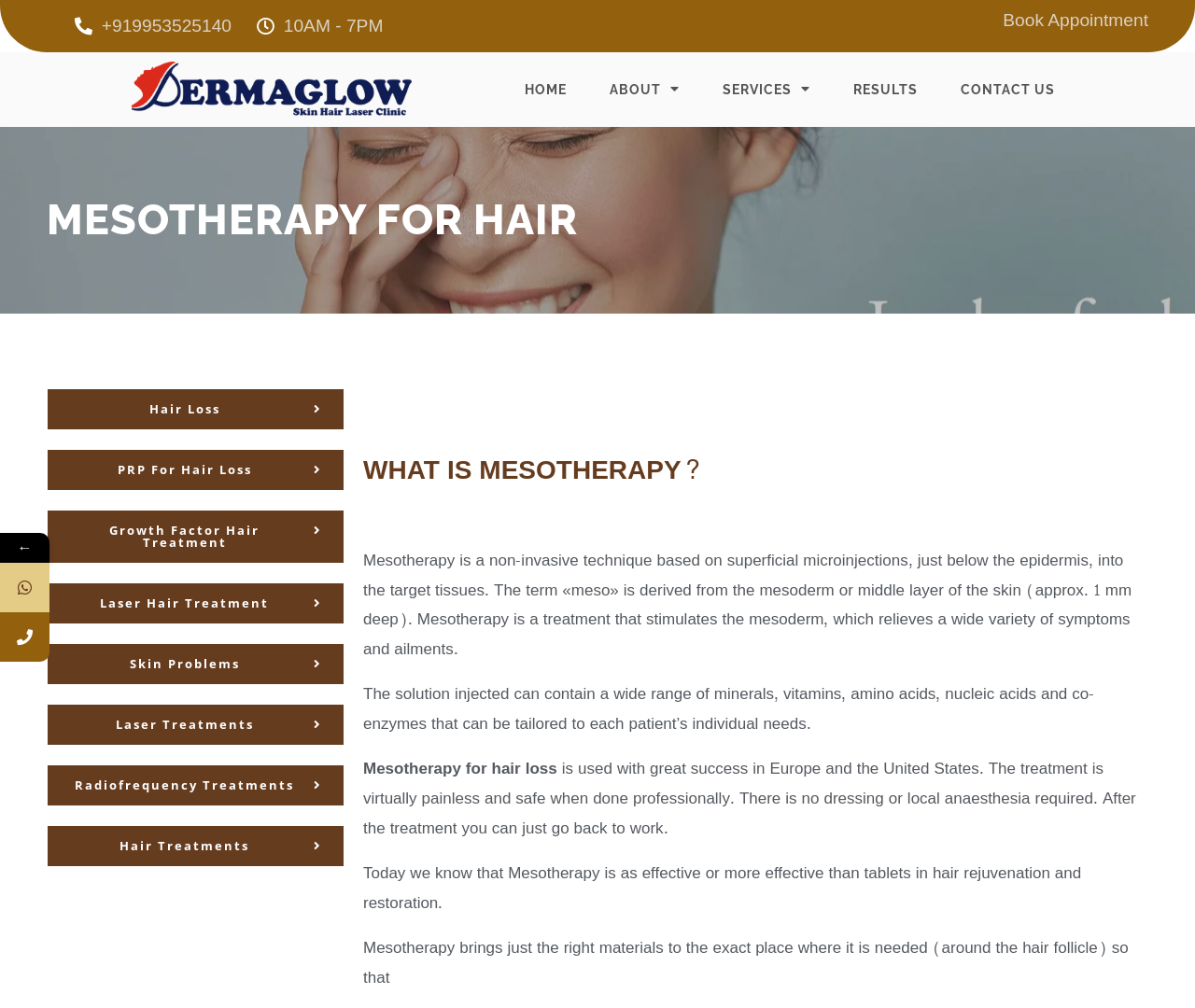Please answer the following query using a single word or phrase: 
What is the location of the clinic?

Gurugram